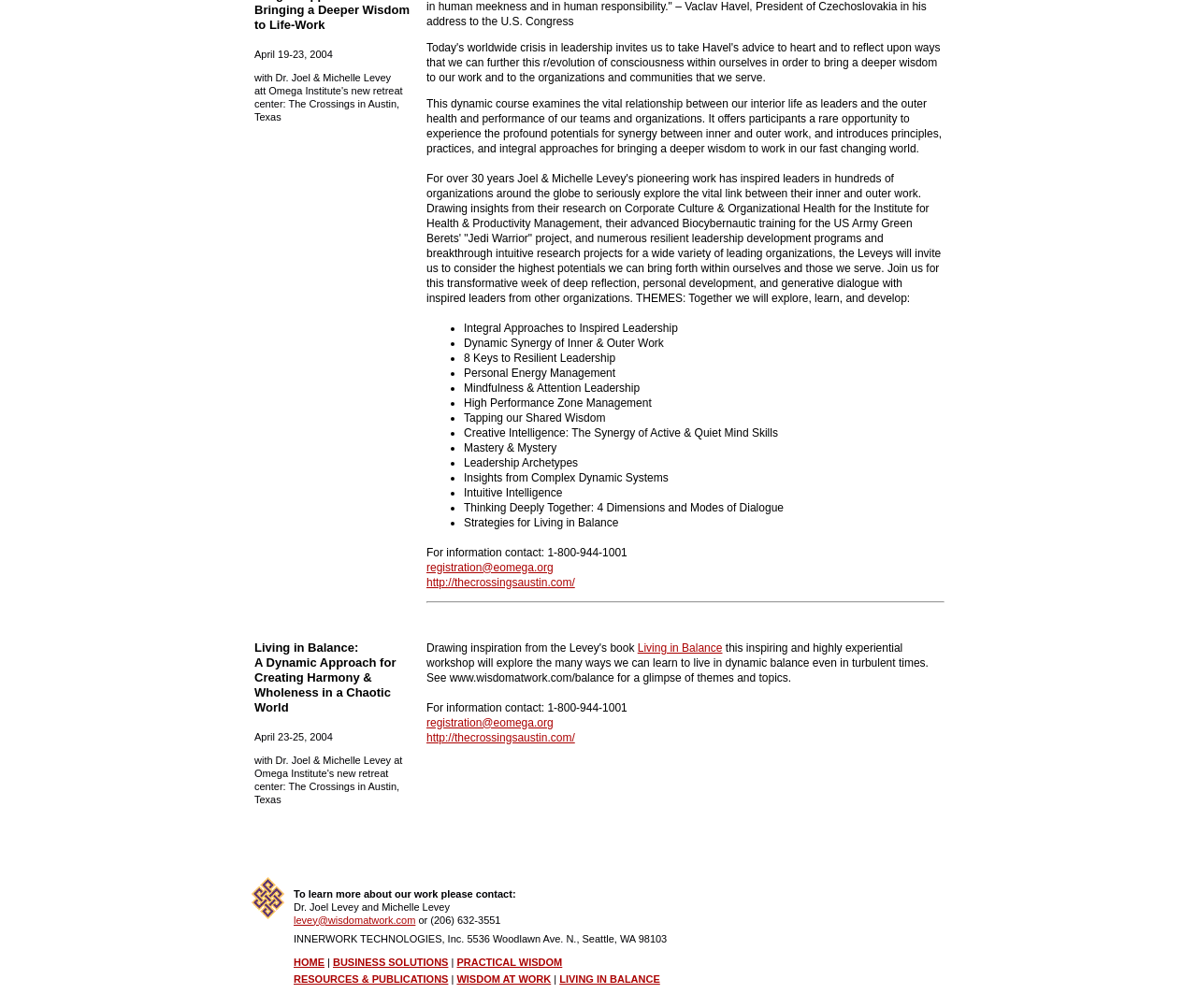Using the provided element description: "http://thecrossingsaustin.com/", identify the bounding box coordinates. The coordinates should be four floats between 0 and 1 in the order [left, top, right, bottom].

[0.356, 0.71, 0.48, 0.738]